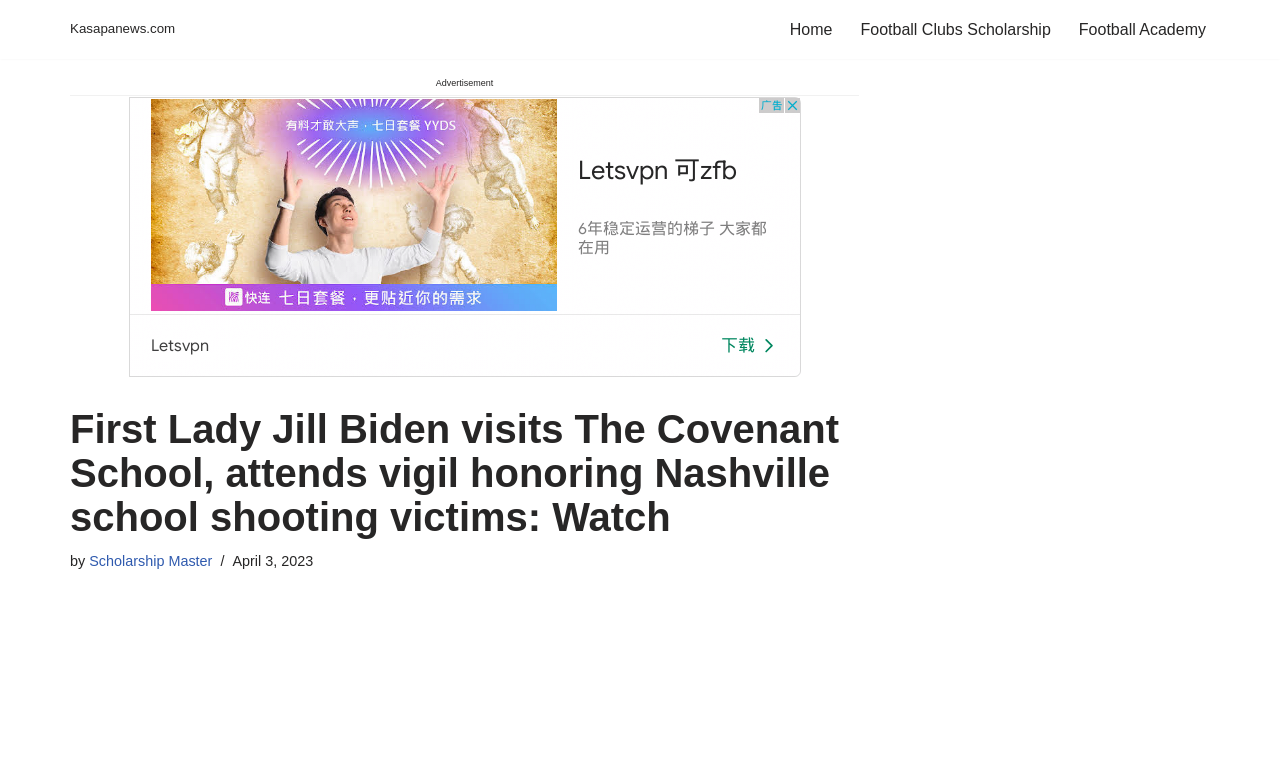Use a single word or phrase to answer the question: What is the name of the school Jill Biden visited?

The Covenant School